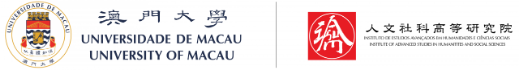Use a single word or phrase to answer the question: What color is the box surrounding the Institute's logo?

Red